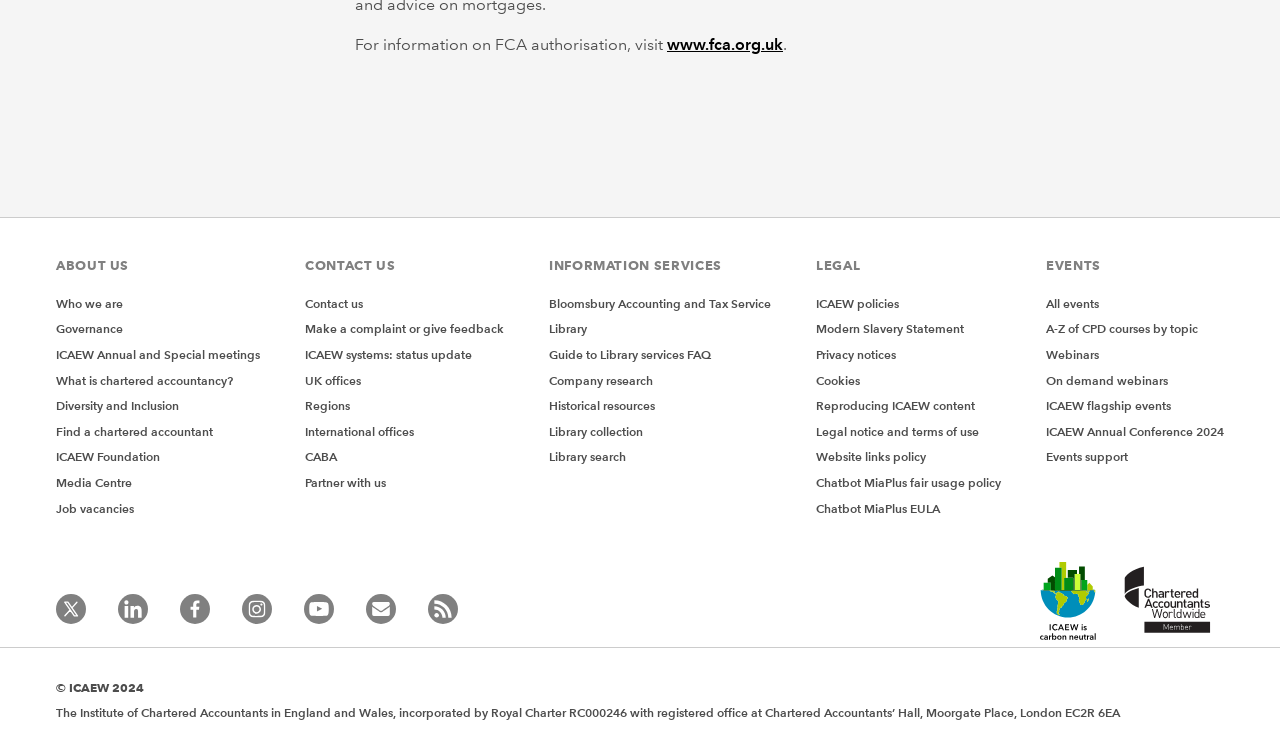Please identify the bounding box coordinates of the element I need to click to follow this instruction: "Follow us on Twitter".

[0.044, 0.788, 0.067, 0.828]